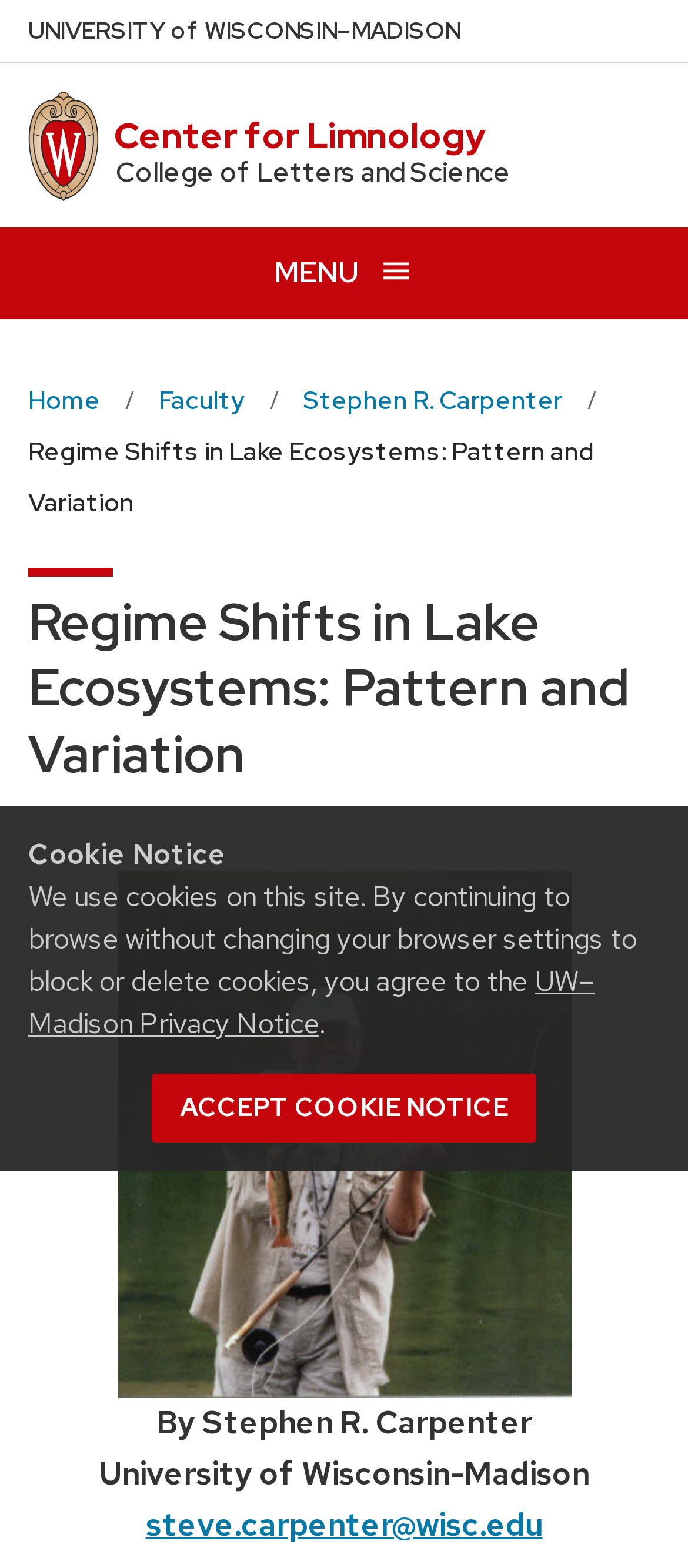Please find the bounding box coordinates for the clickable element needed to perform this instruction: "Go to Stephen R. Carpenter's page".

[0.441, 0.239, 0.818, 0.272]